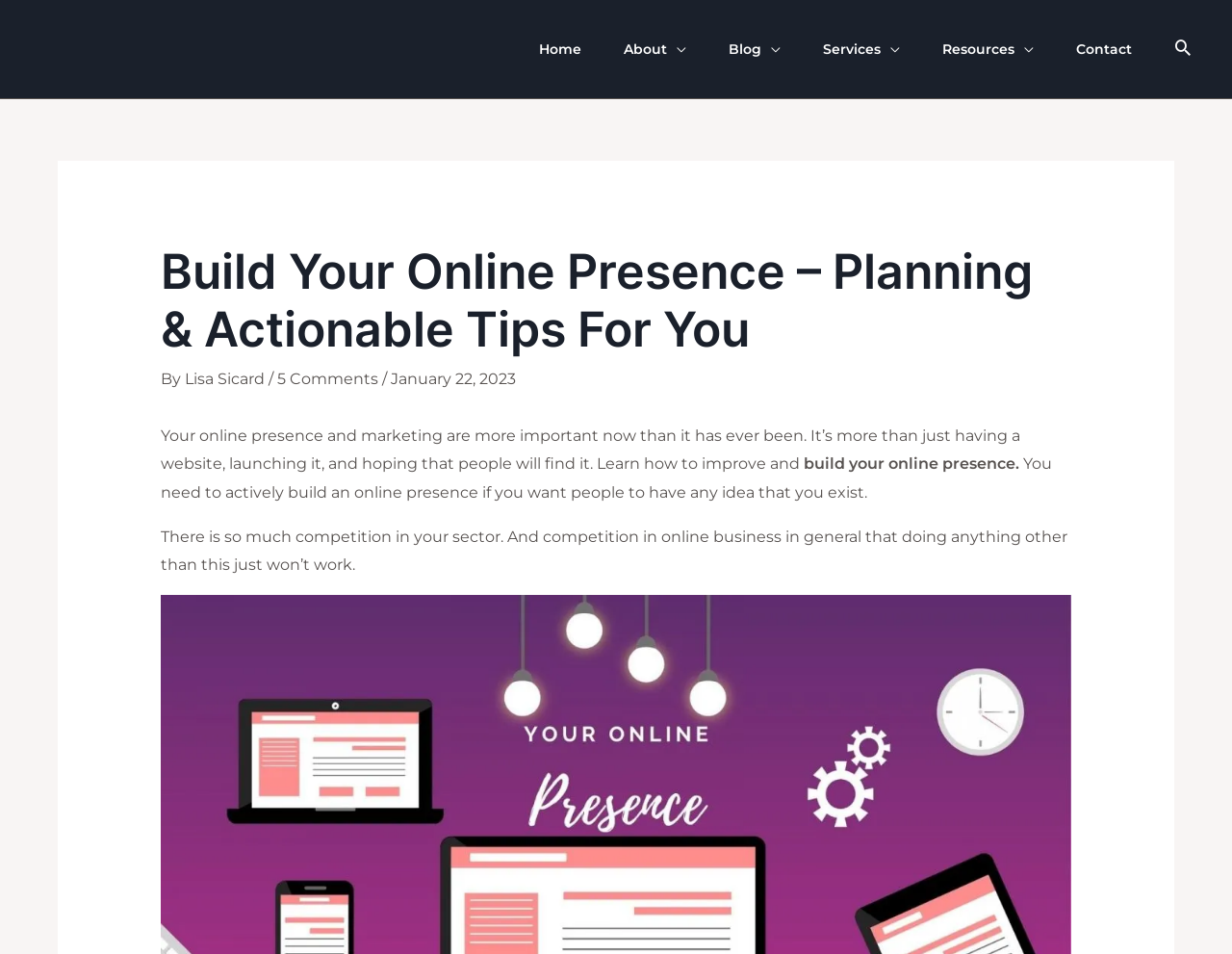What is the date of the article?
Answer the question using a single word or phrase, according to the image.

January 22, 2023